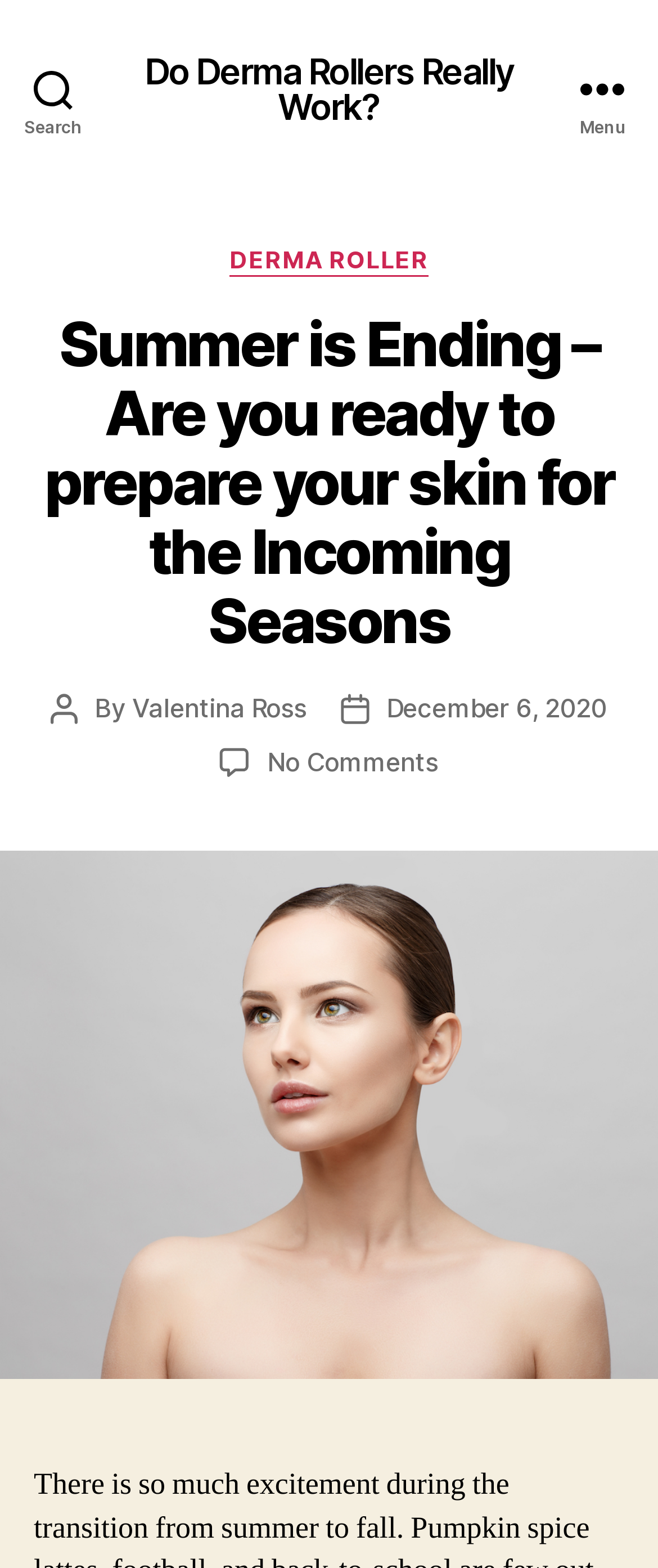Please extract the primary headline from the webpage.

Summer is Ending – Are you ready to prepare your skin for the Incoming Seasons